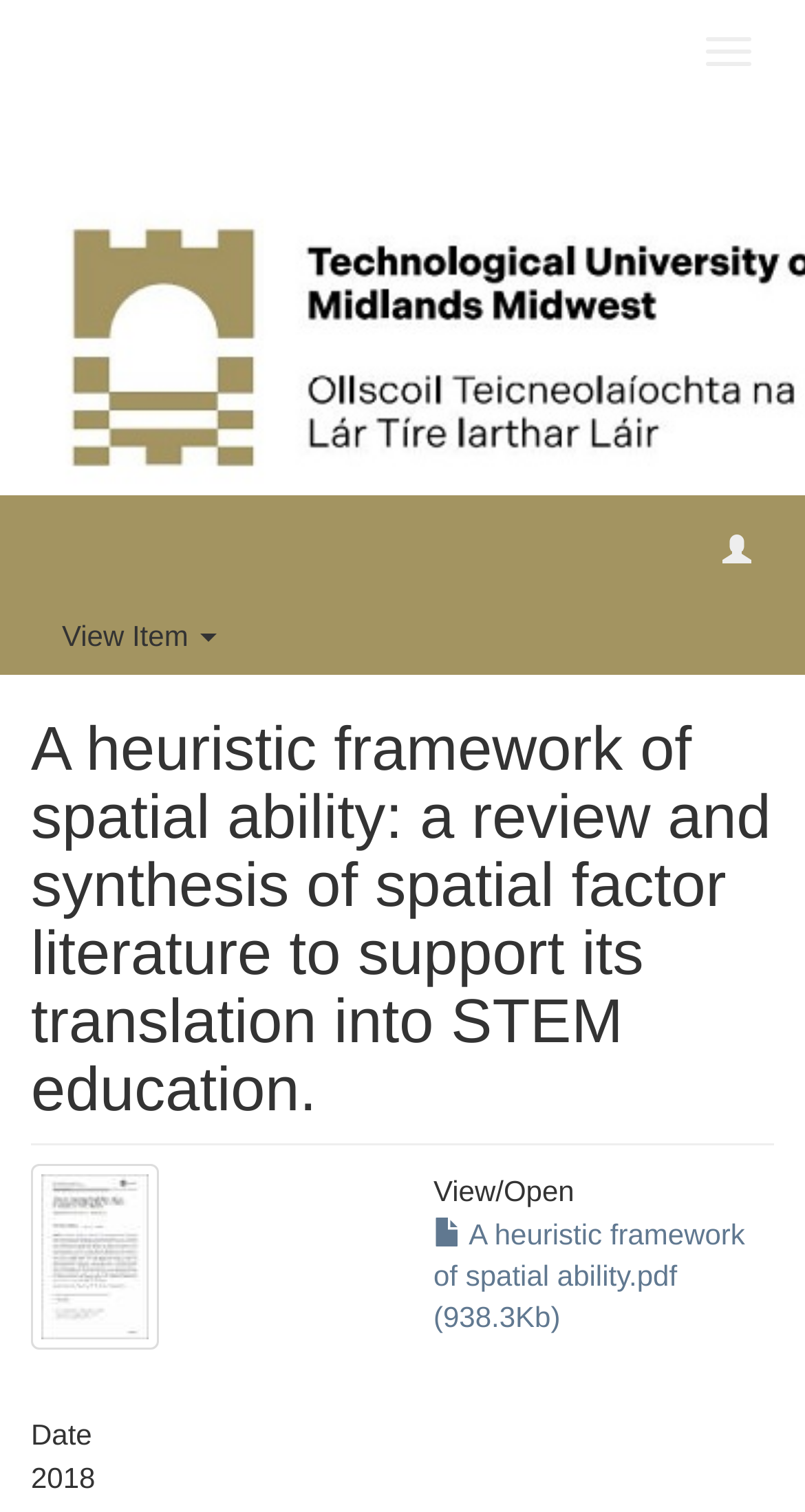Provide the bounding box coordinates of the HTML element described by the text: "Toggle navigation".

[0.849, 0.011, 0.962, 0.057]